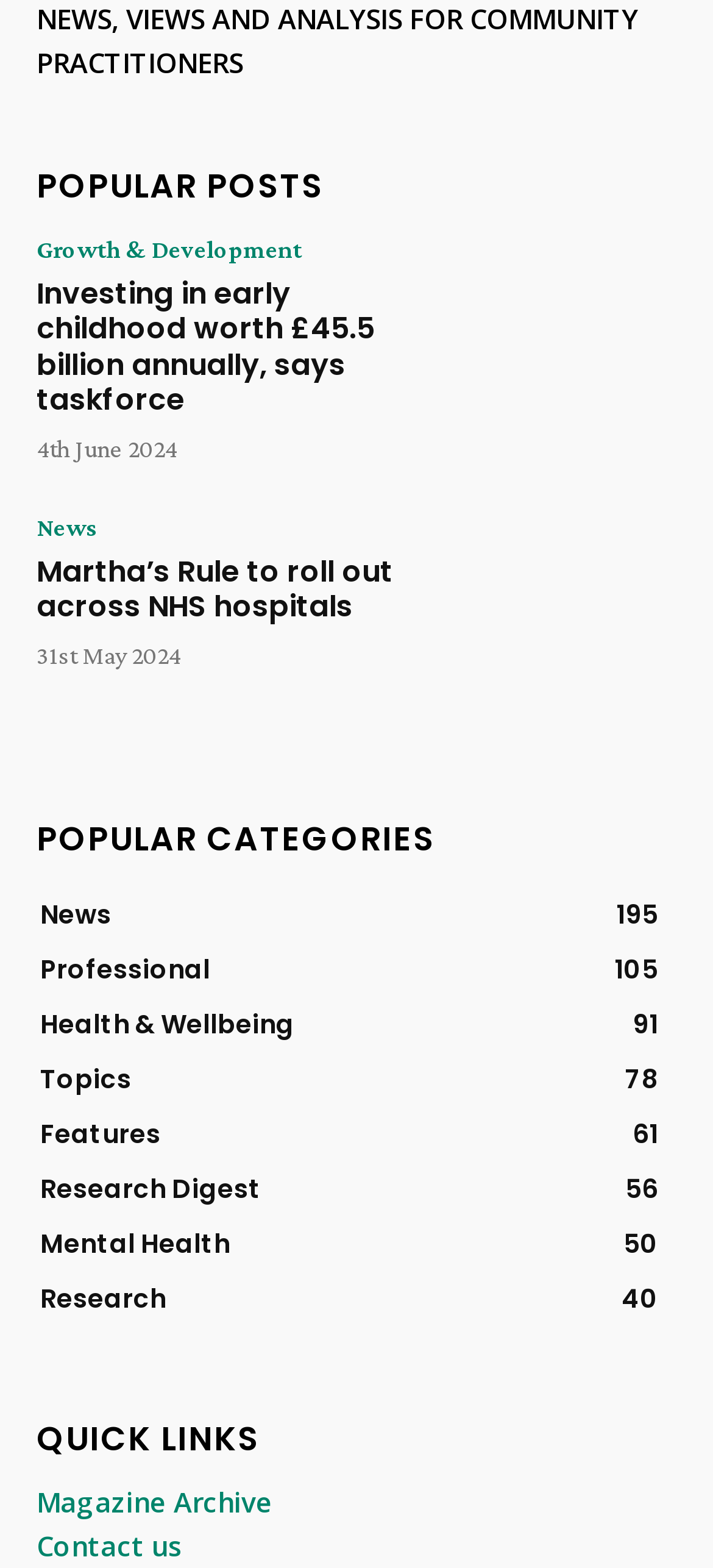How many categories are listed in the 'POPULAR CATEGORIES' section?
From the screenshot, supply a one-word or short-phrase answer.

8